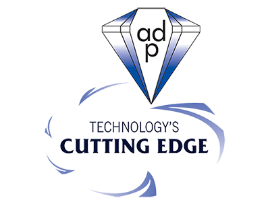What is the slogan of Applied Diamond?
Based on the screenshot, provide your answer in one word or phrase.

TECHNOLOGY'S CUTTING EDGE